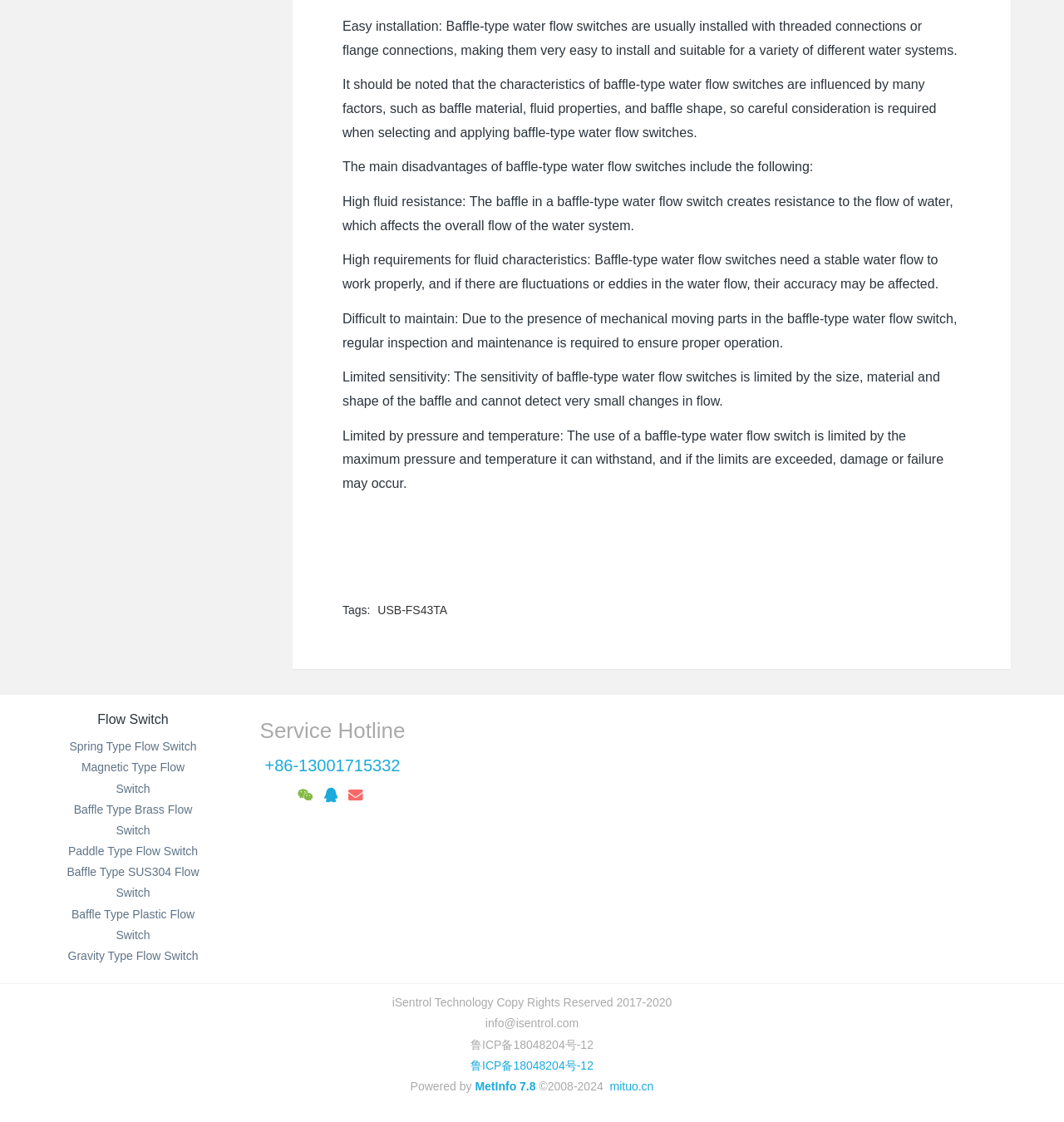By analyzing the image, answer the following question with a detailed response: What is the purpose of a baffle in a baffle-type water flow switch?

The webpage explains that the baffle in a baffle-type water flow switch creates resistance to the flow of water, which affects the overall flow of the water system.